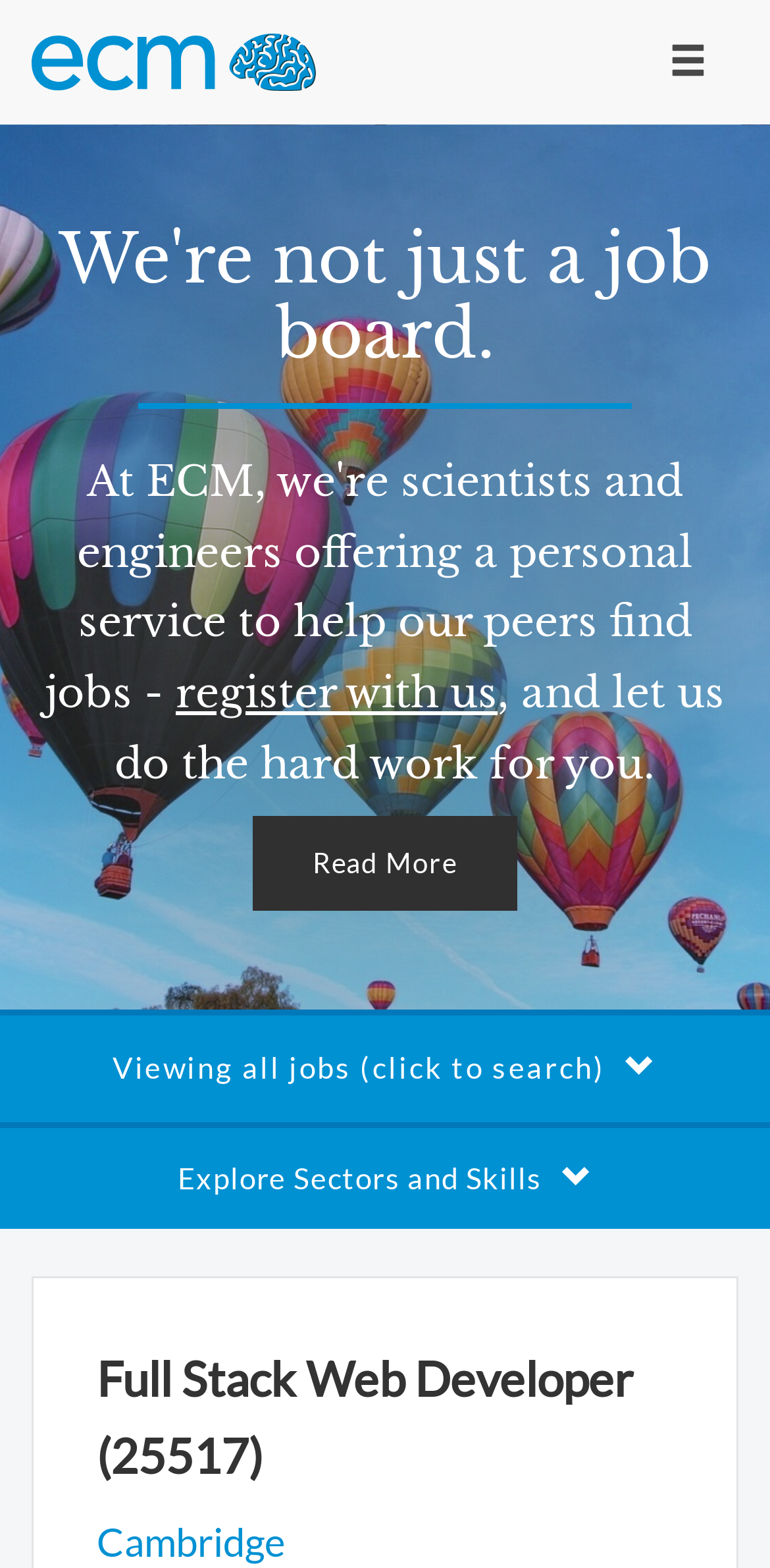Could you please study the image and provide a detailed answer to the question:
What is the salary range of the job?

The salary range is mentioned in the root element 'Full Stack Web Developer, Cambridge, to £38k plus benefits - ecm' which is the main title of the webpage.